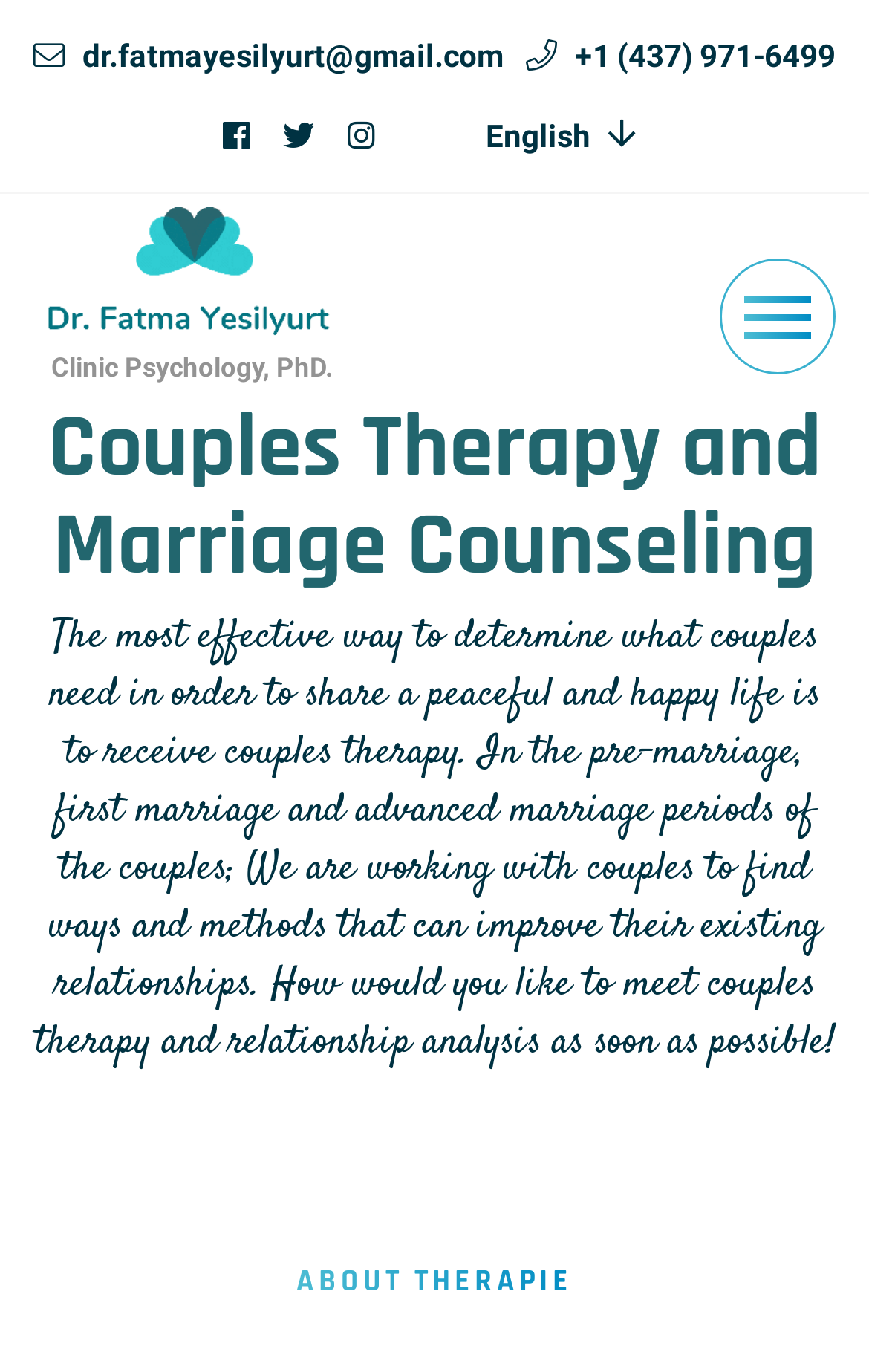Respond with a single word or short phrase to the following question: 
What languages are available on the webpage?

English and Türkçe